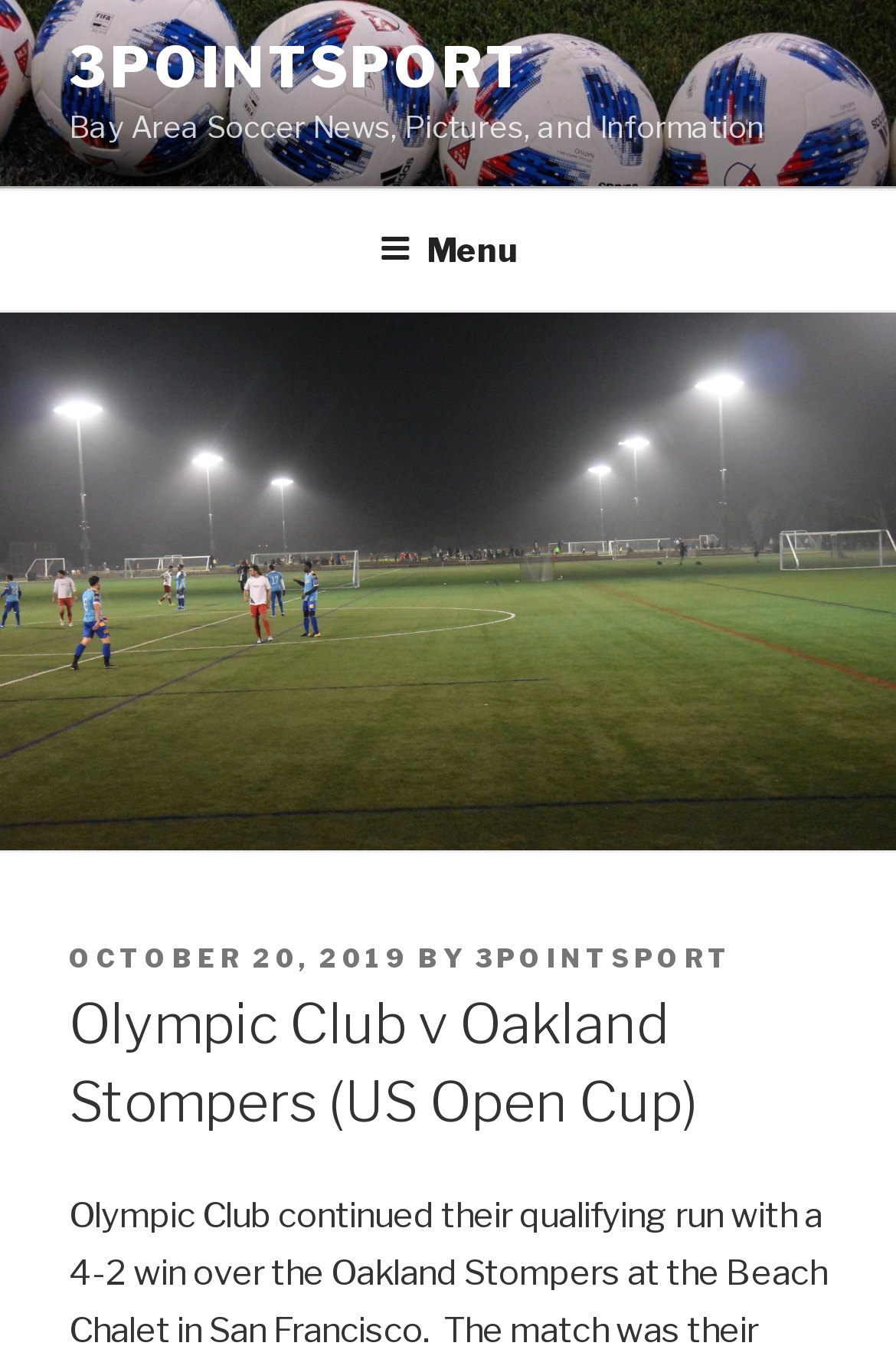Bounding box coordinates must be specified in the format (top-left x, top-left y, bottom-right x, bottom-right y). All values should be floating point numbers between 0 and 1. What are the bounding box coordinates of the UI element described as: October 20, 2019December 19, 2019

[0.077, 0.688, 0.456, 0.712]